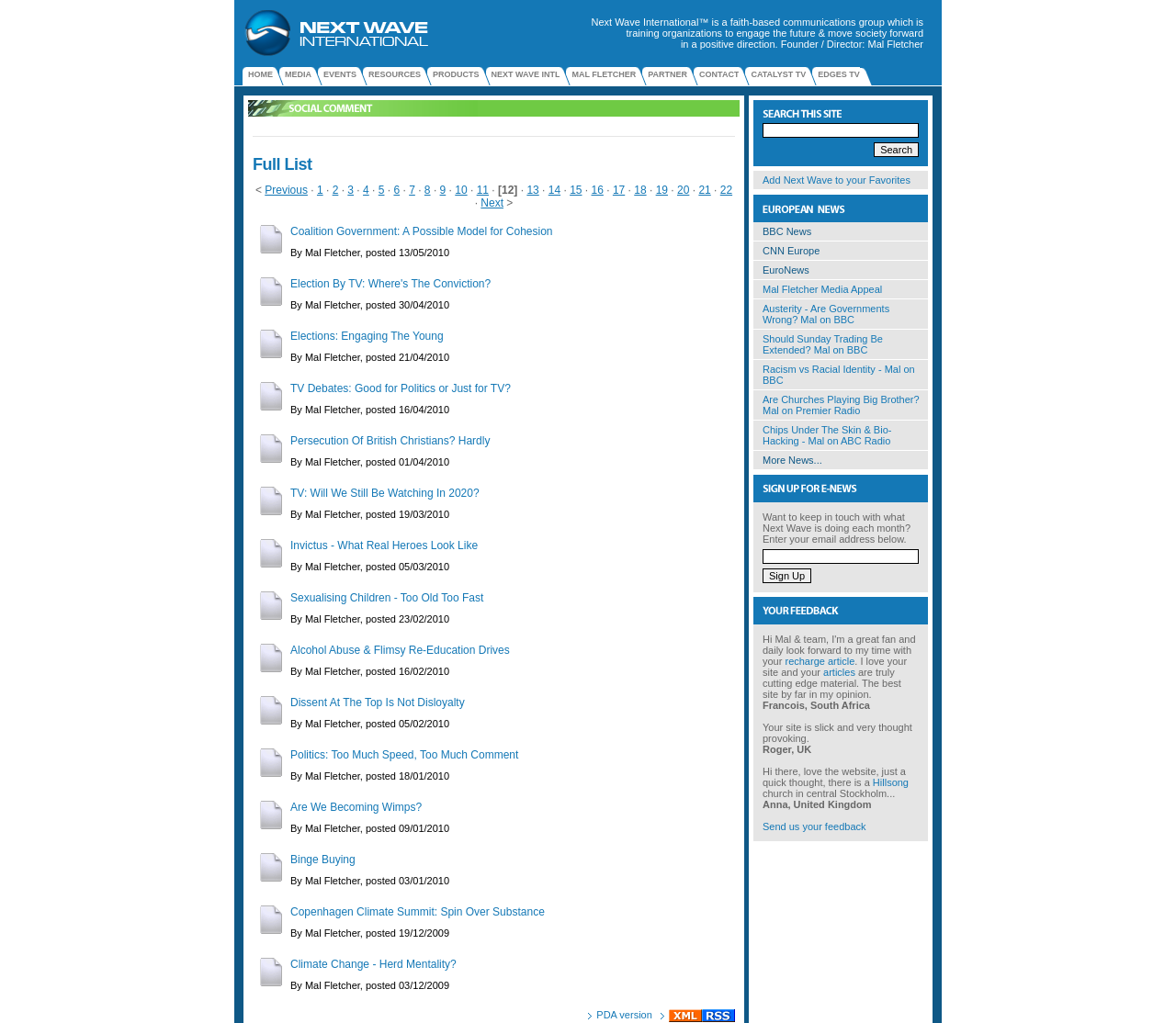Specify the bounding box coordinates of the area to click in order to execute this command: 'Explore RESOURCES'. The coordinates should consist of four float numbers ranging from 0 to 1, and should be formatted as [left, top, right, bottom].

[0.313, 0.063, 0.358, 0.087]